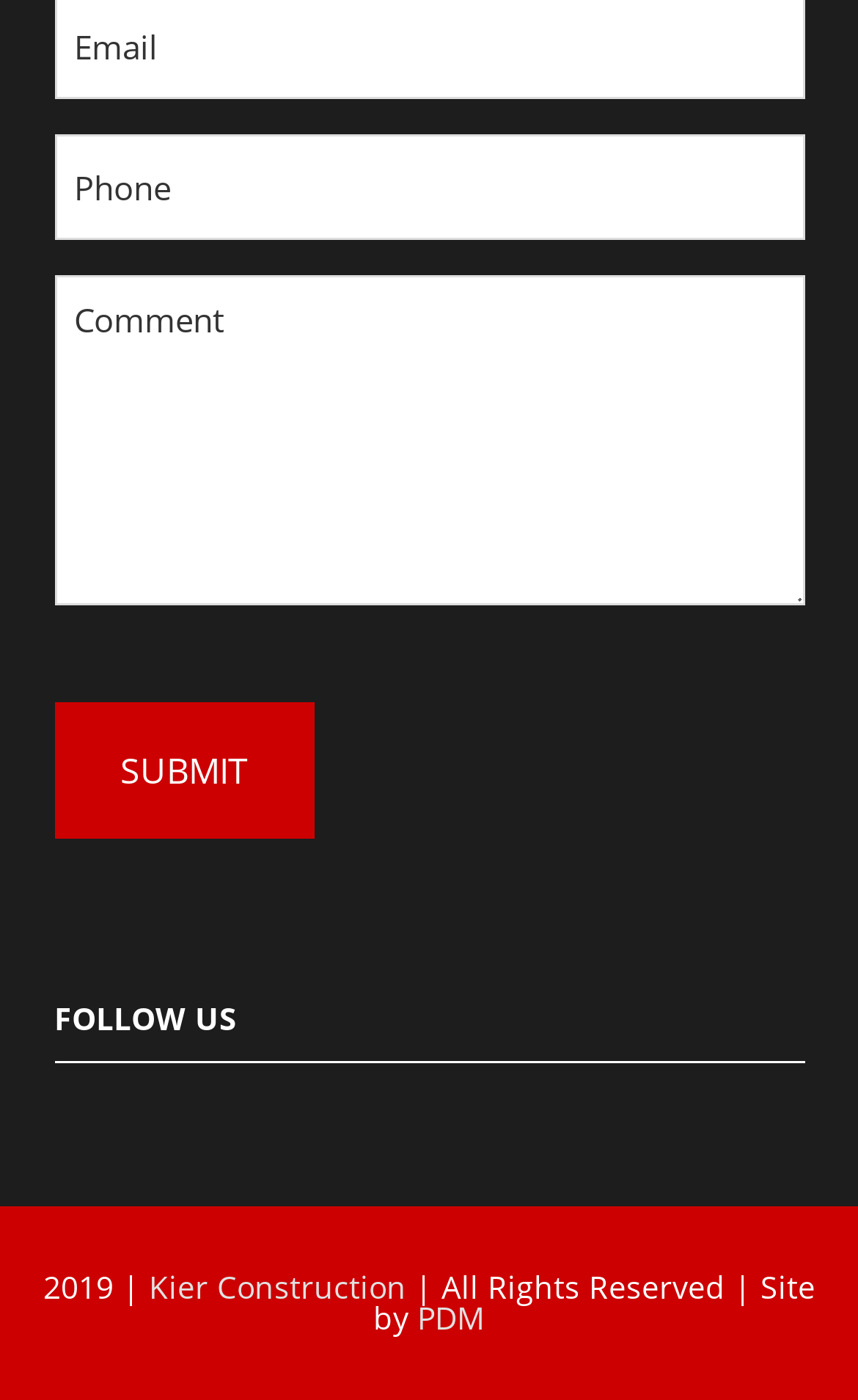What social media platforms are linked?
Please provide a comprehensive and detailed answer to the question.

The links to social media platforms are located at the bottom of the page, with icons and text indicating Facebook, LinkedIn, Twitter, and YouTube.